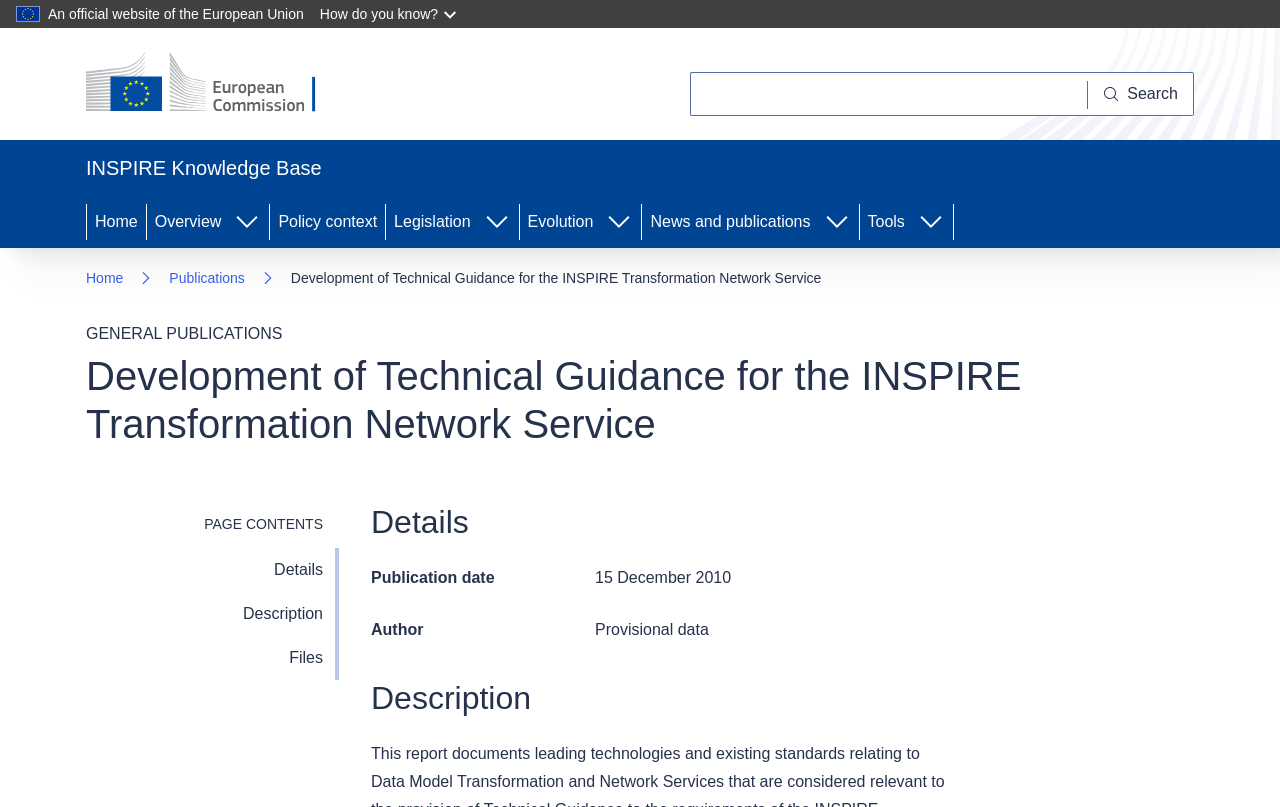Based on the element description, predict the bounding box coordinates (top-left x, top-left y, bottom-right x, bottom-right y) for the UI element in the screenshot: parent_node: Search name="queryText"

[0.539, 0.089, 0.85, 0.144]